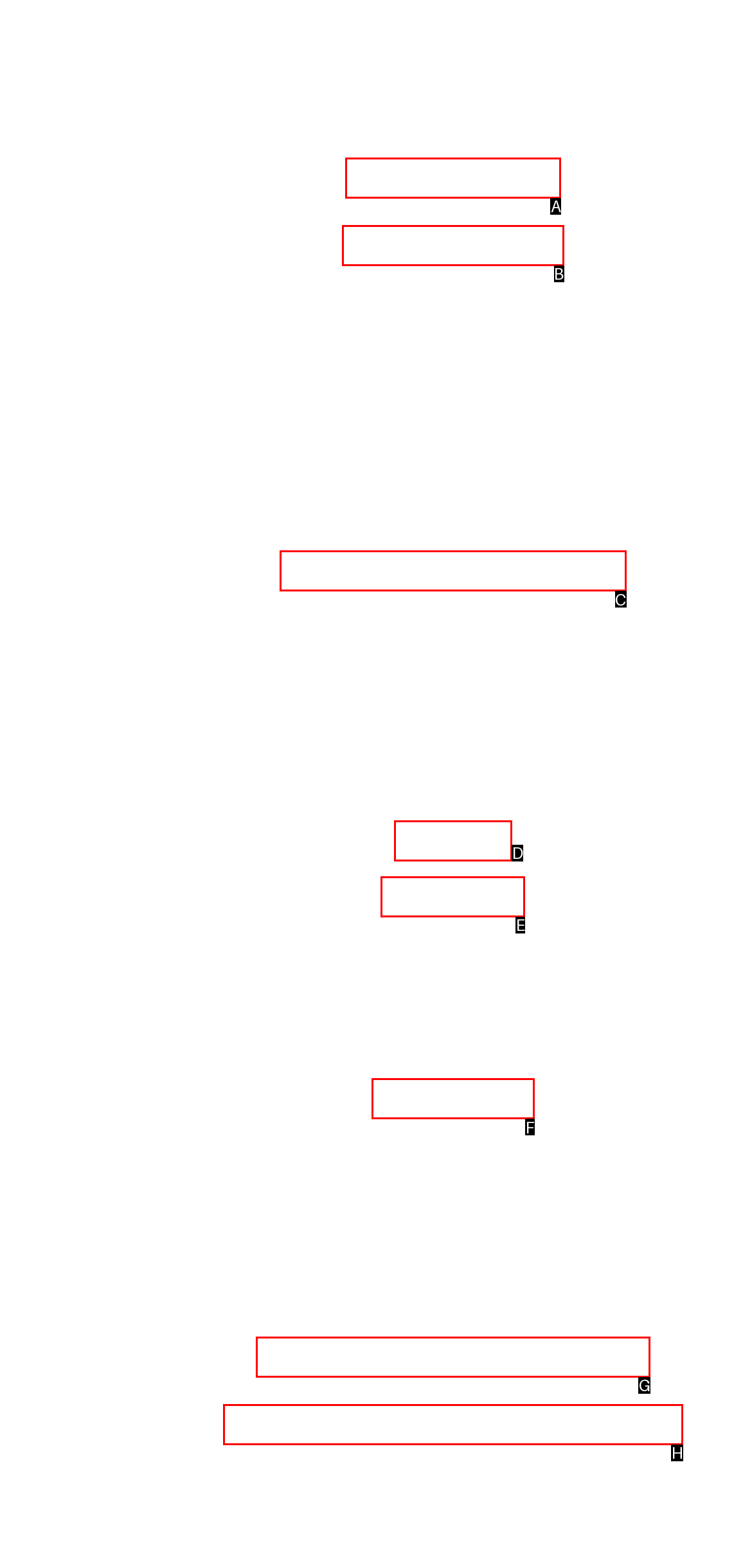Select the letter that corresponds to the description: Comic Books. Provide your answer using the option's letter.

A